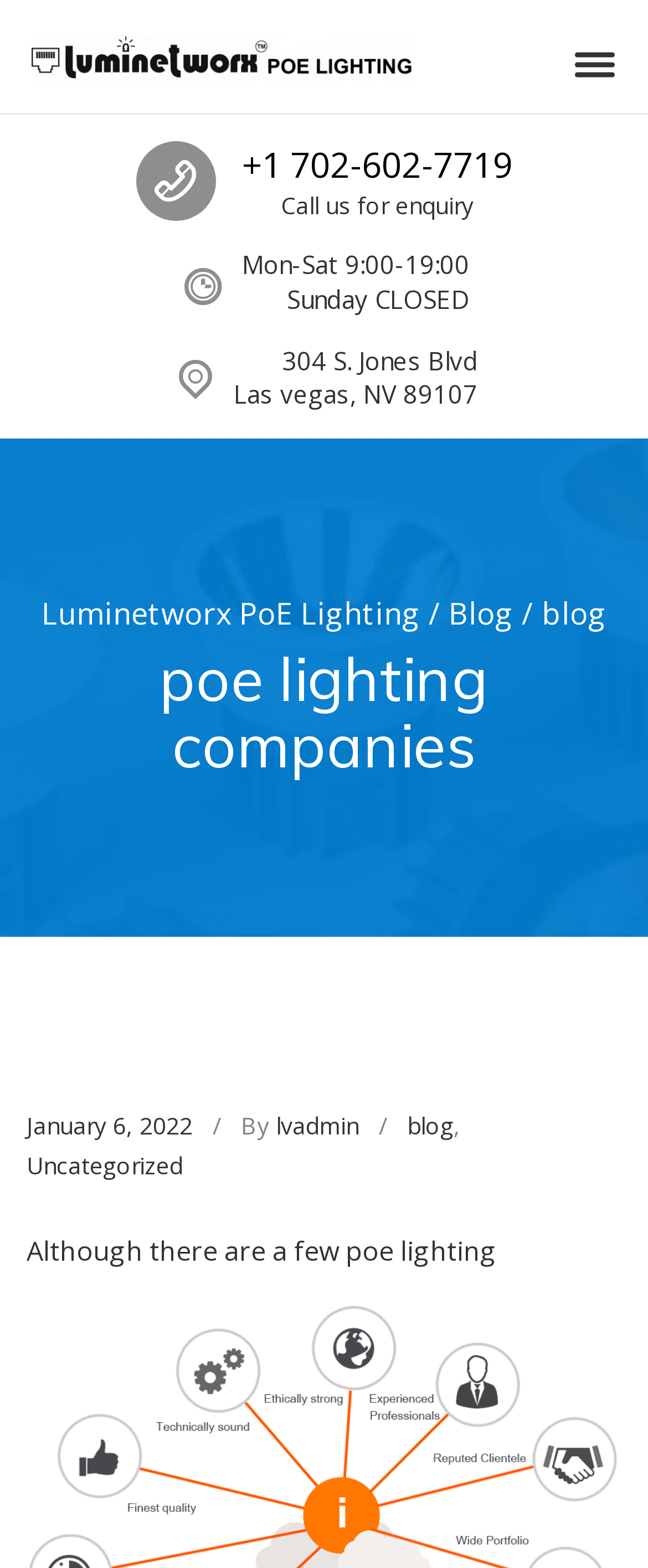Can you identify the bounding box coordinates of the clickable region needed to carry out this instruction: 'Call the phone number'? The coordinates should be four float numbers within the range of 0 to 1, stated as [left, top, right, bottom].

[0.373, 0.09, 0.791, 0.12]